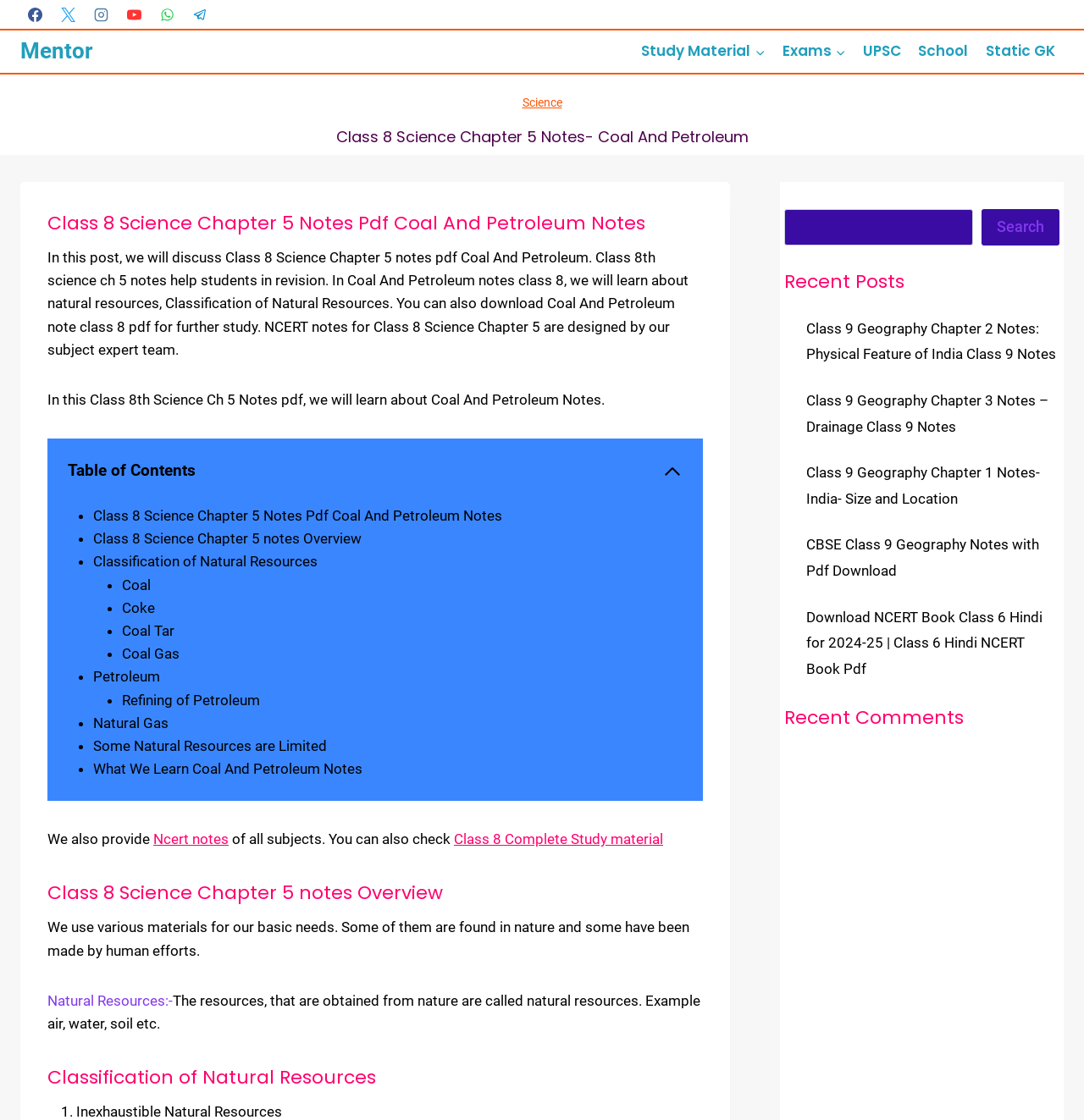Using the webpage screenshot and the element description Coal Tar, determine the bounding box coordinates. Specify the coordinates in the format (top-left x, top-left y, bottom-right x, bottom-right y) with values ranging from 0 to 1.

[0.112, 0.556, 0.161, 0.571]